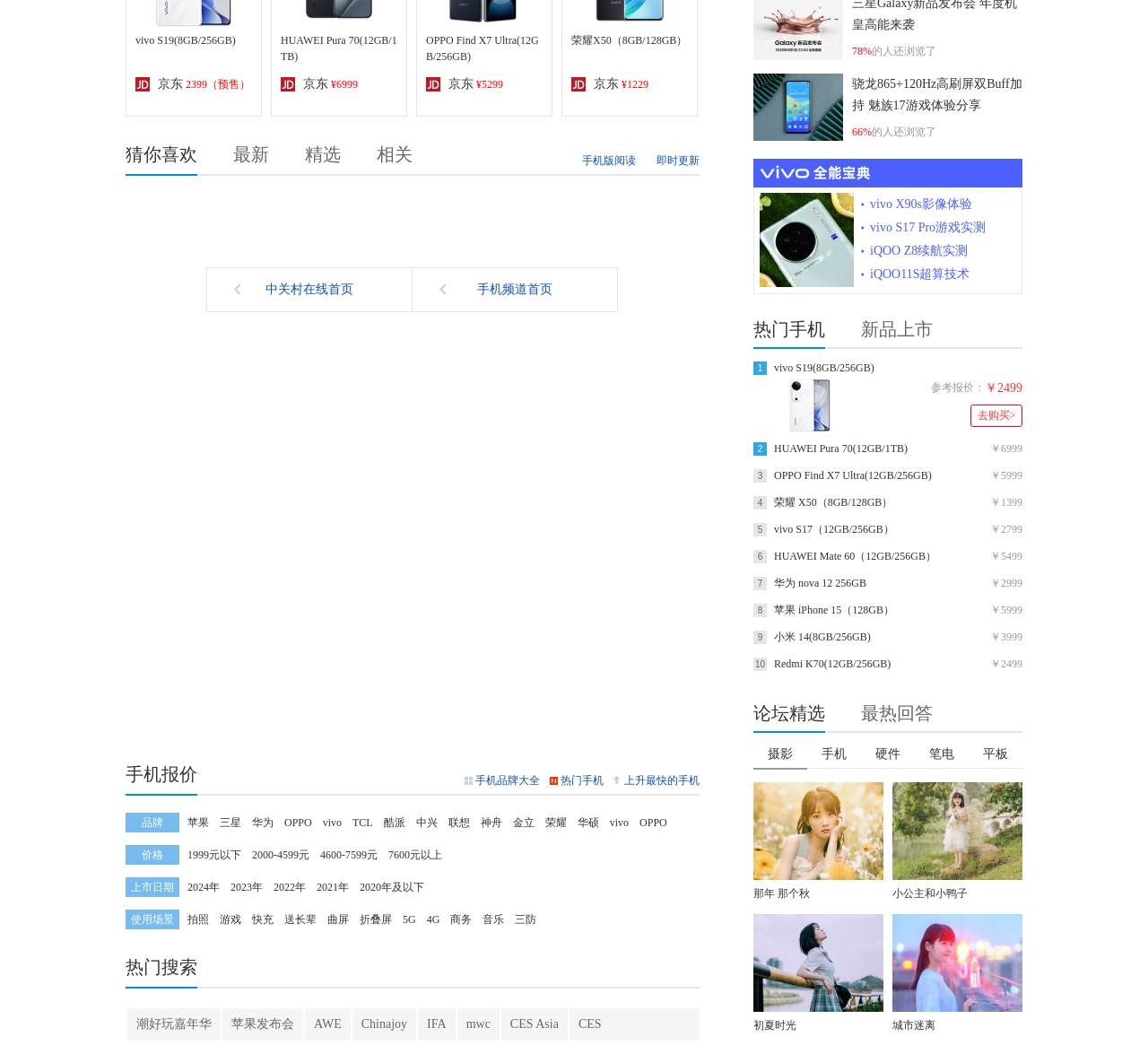Please give a one-word or short phrase response to the following question: 
What is the percentage of people who also viewed the first phone?

78%